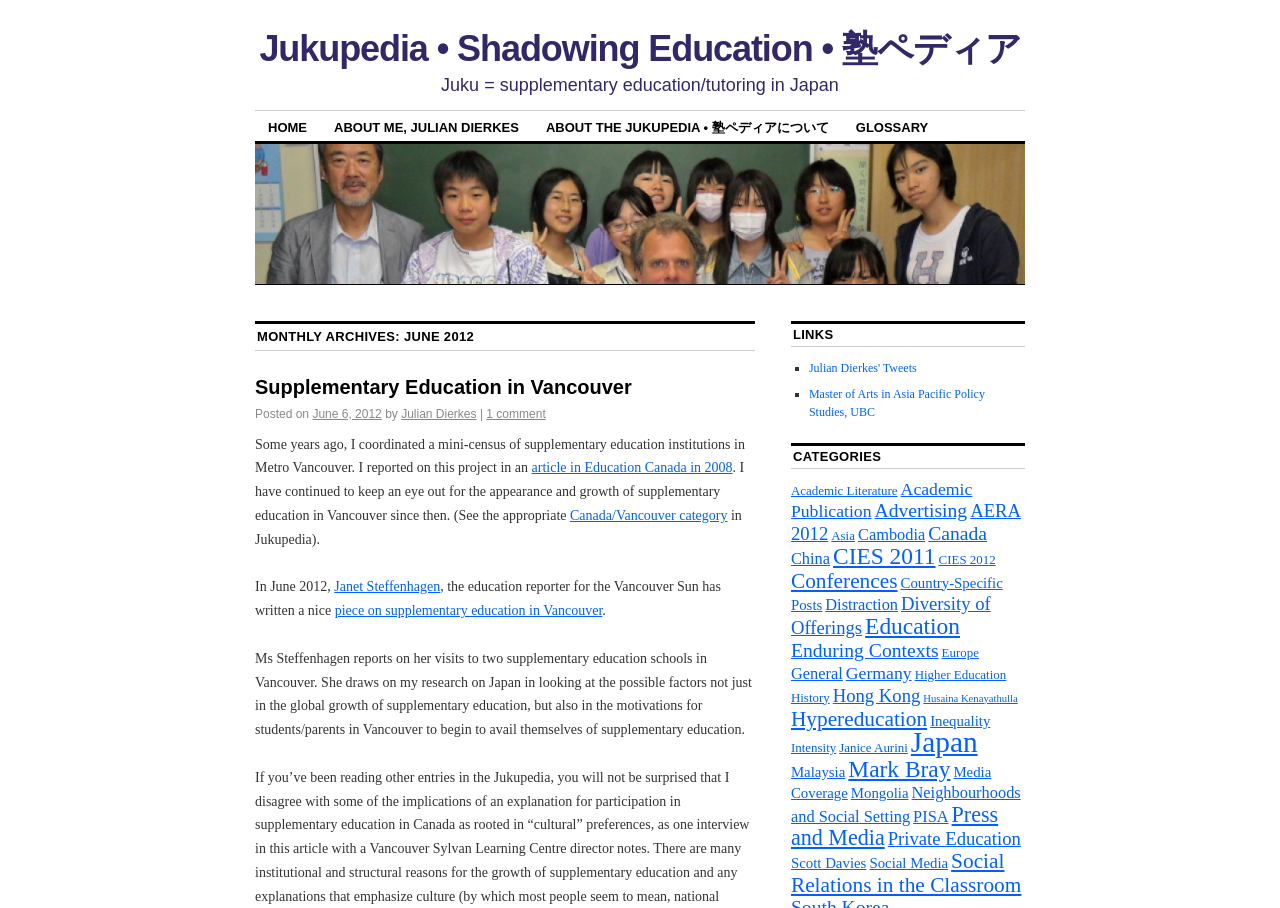Determine the bounding box coordinates for the region that must be clicked to execute the following instruction: "Click on the 'HOME' link".

[0.199, 0.123, 0.25, 0.155]